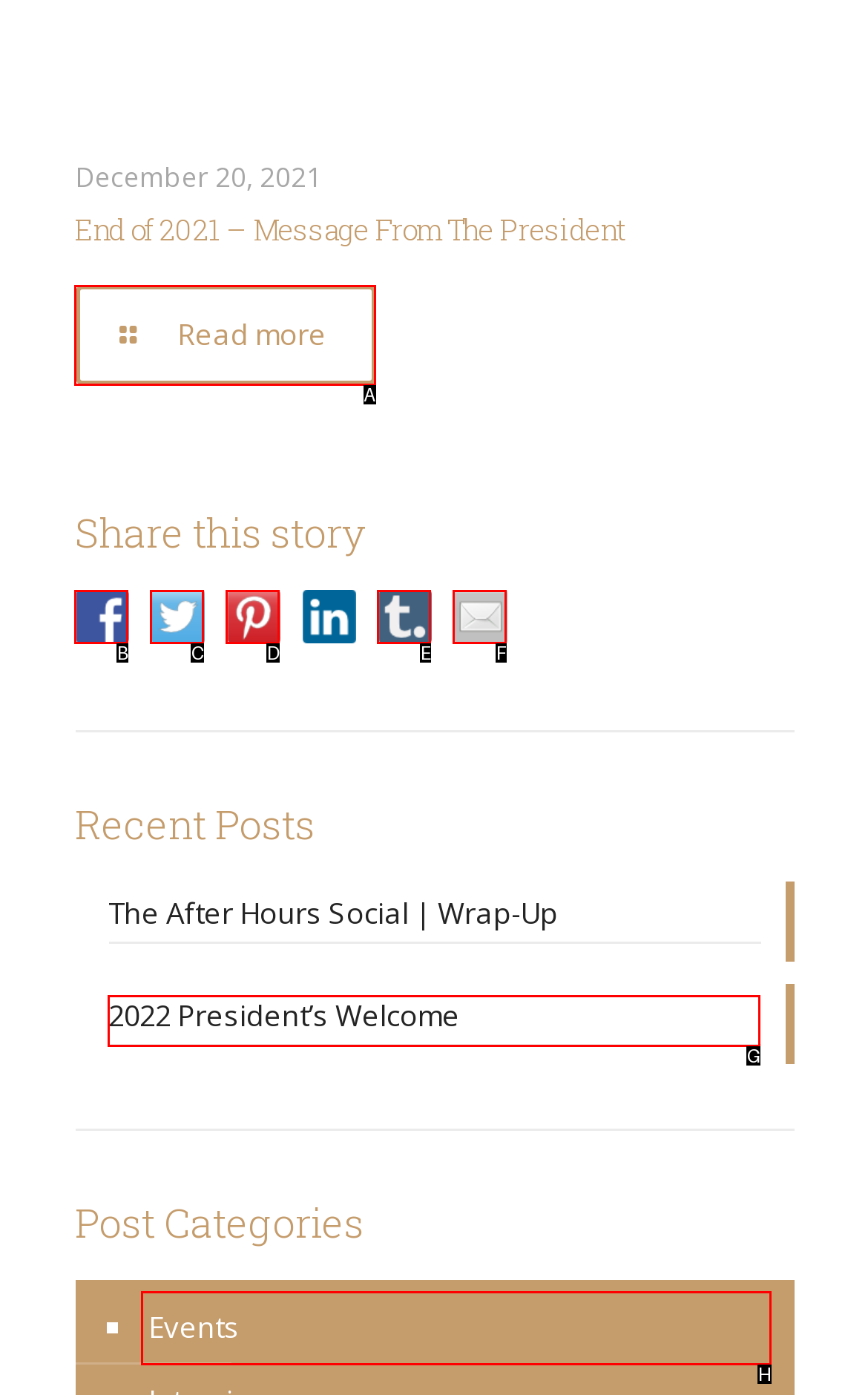Match the following description to the correct HTML element: Events Indicate your choice by providing the letter.

H